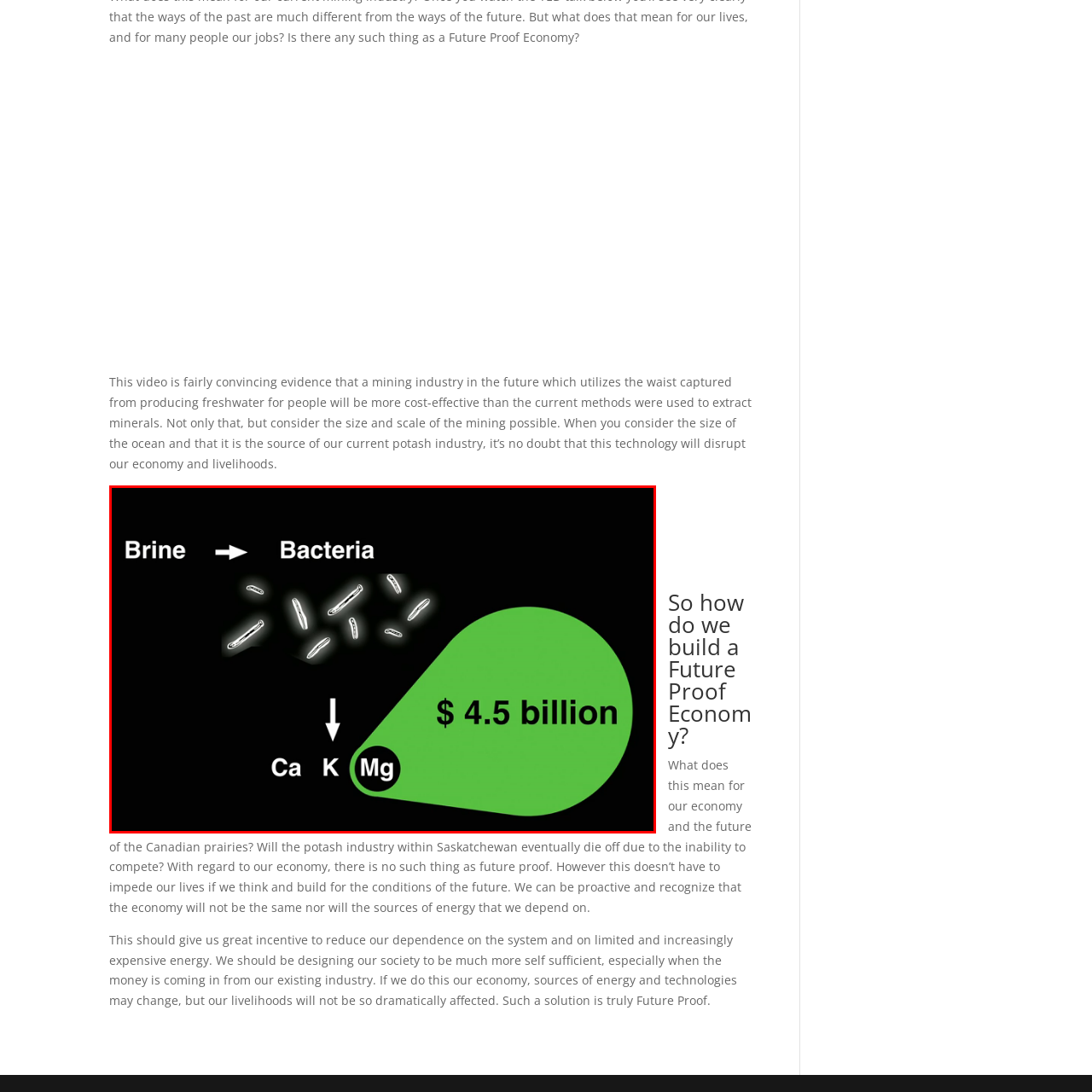Examine the contents within the red bounding box and respond with a single word or phrase: What interacts with brine in this process?

Bacteria